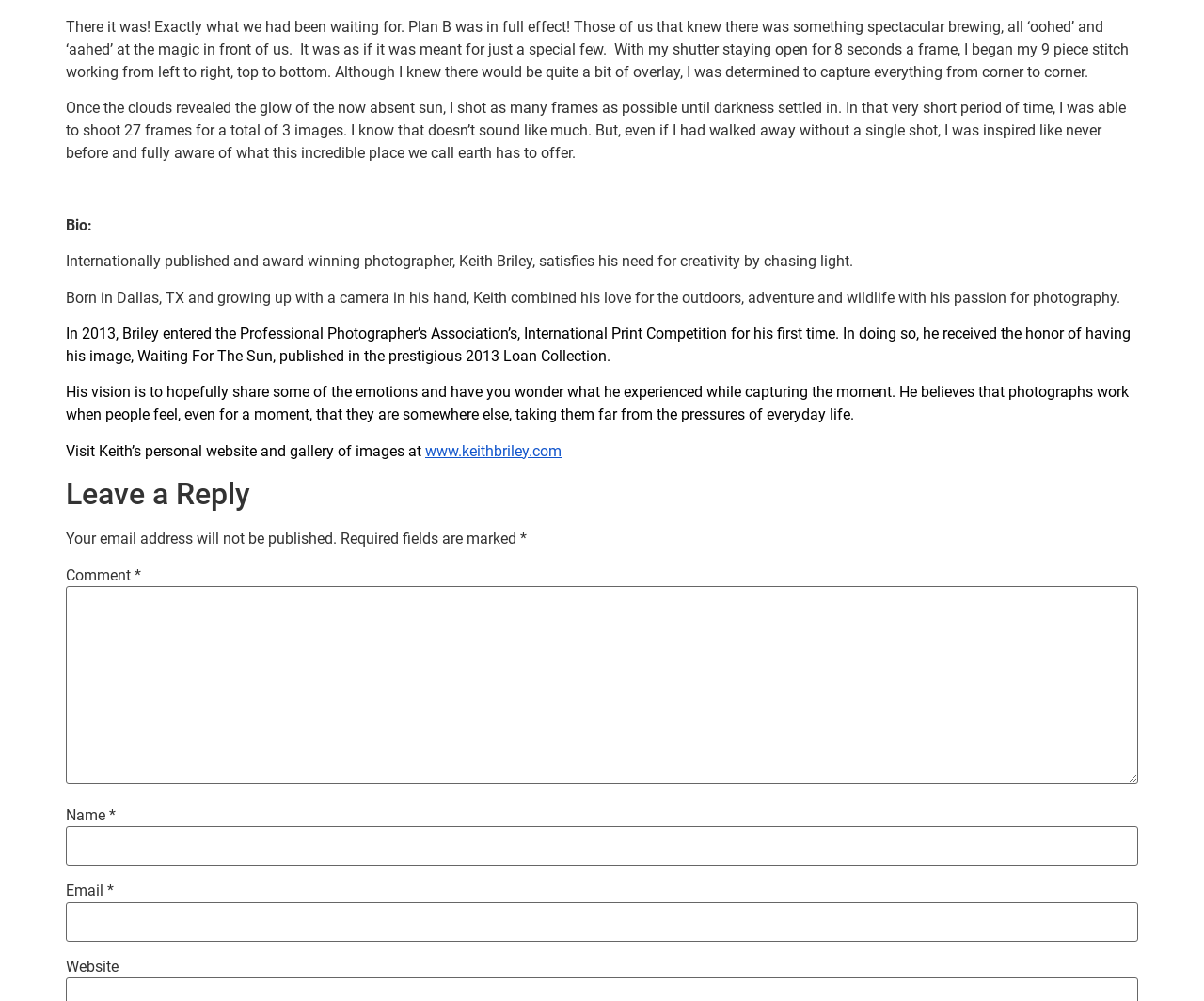What is the purpose of the textboxes at the bottom of the webpage?
Based on the screenshot, answer the question with a single word or phrase.

To leave a reply